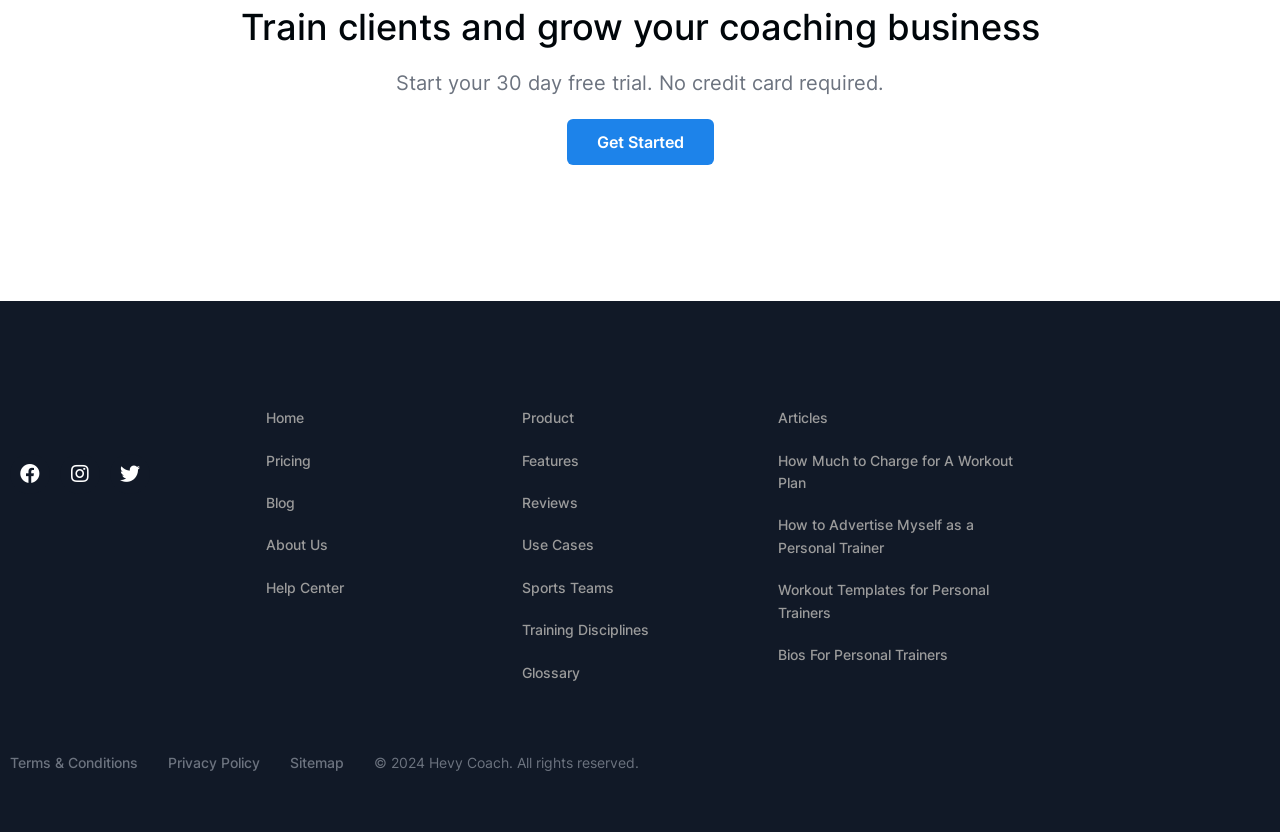Answer the question in one word or a short phrase:
How many social media links are present?

3